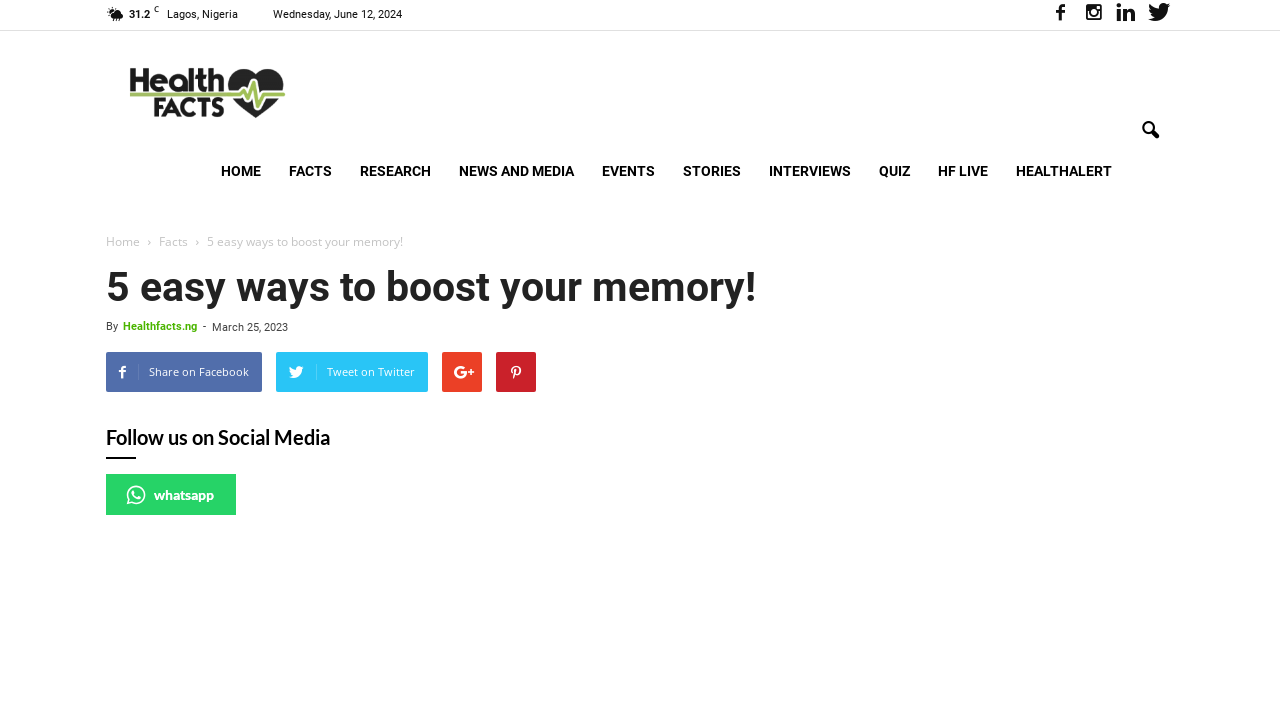Determine the main heading text of the webpage.

5 easy ways to boost your memory!